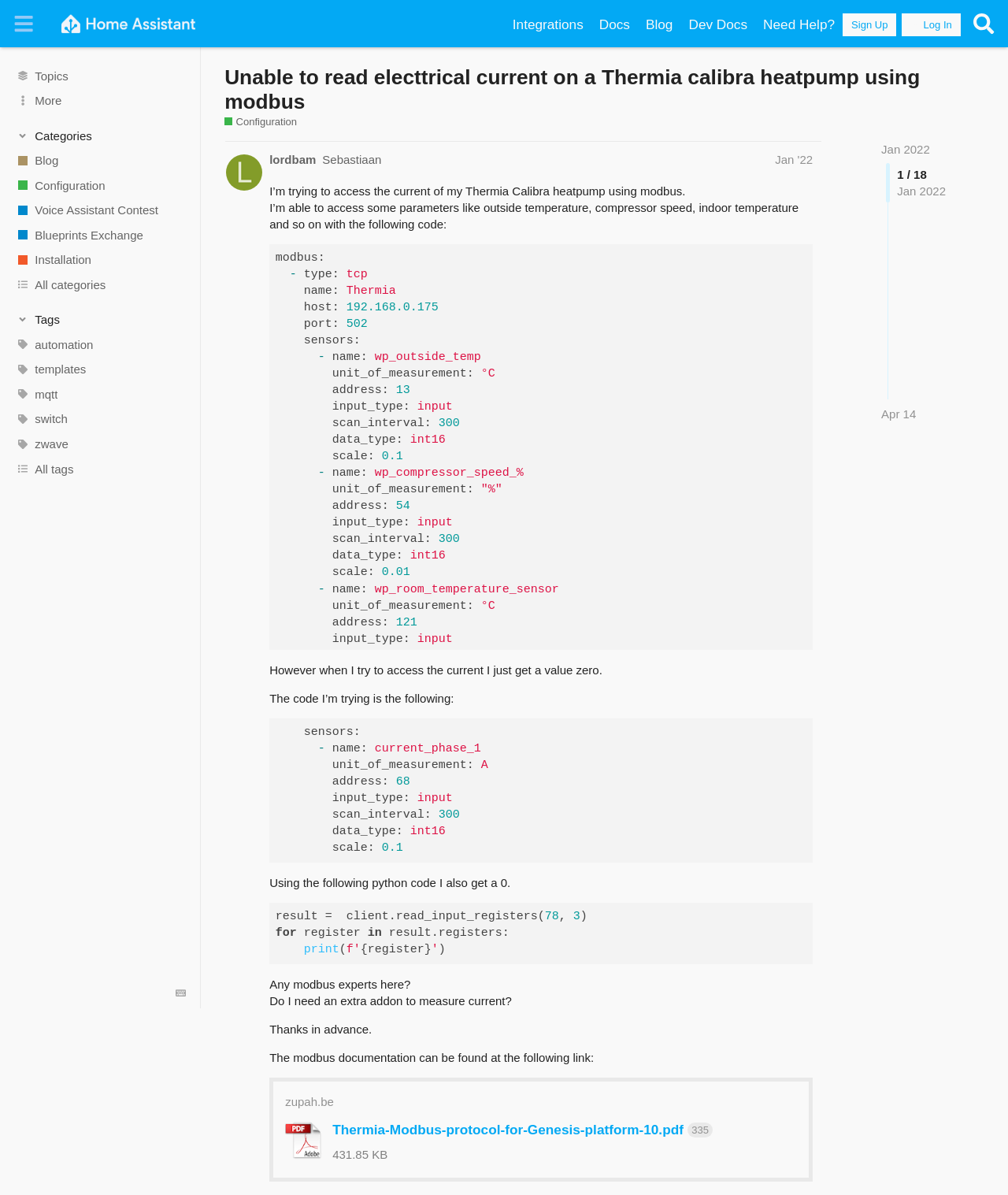Present a detailed account of what is displayed on the webpage.

The webpage appears to be a forum or discussion board where users can ask questions and share information about Home Assistant, a home automation system. At the top of the page, there is a header section with a button to toggle the sidebar, a link to the Home Assistant Community, and several other links to different sections of the website, such as Integrations, Docs, and Blog.

Below the header, there is a sidebar on the left side of the page that contains several links to categories, including Configuration, Voice Assistant Contest, and Blueprints Exchange. There are also links to tags, such as automation, templates, and mqtt.

The main content of the page is a discussion thread about accessing the current of a Thermia Calibra heat pump using Modbus. The thread starts with a question from a user, lordbam, who is trying to access the current of their heat pump using Modbus. The user provides some code that they have tried, which is displayed in a code block.

Below the code block, there are several other posts from users who are responding to the original question. These posts are not visible in the provided accessibility tree, but based on the structure of the page, it is likely that they are displayed in a similar format to the original question.

At the bottom of the page, there are some additional links and information, including a link to the next page of the discussion thread and some metadata about the post, such as the date and time it was posted.